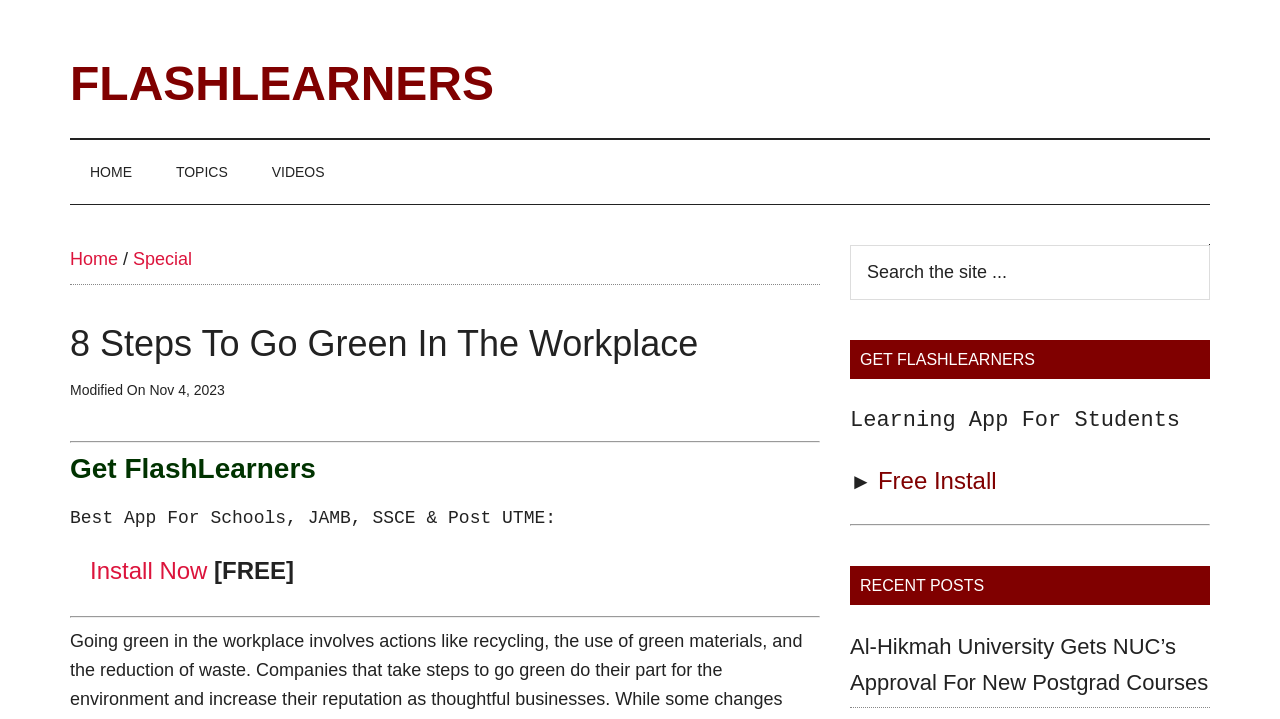Identify the bounding box coordinates for the region of the element that should be clicked to carry out the instruction: "Search the site". The bounding box coordinates should be four float numbers between 0 and 1, i.e., [left, top, right, bottom].

[0.664, 0.341, 0.945, 0.417]